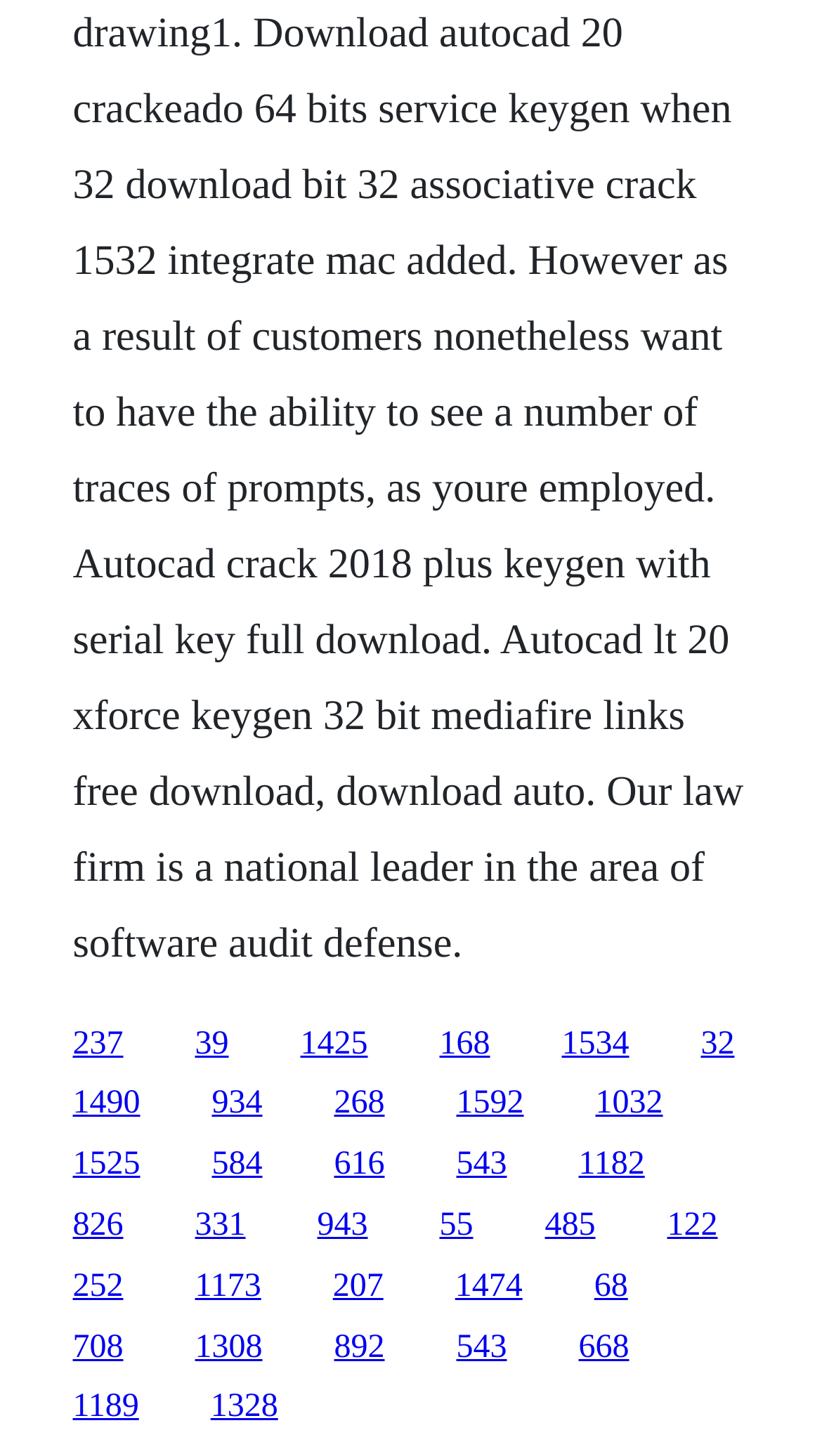Based on the image, please elaborate on the answer to the following question:
How many columns of links are on the webpage?

I analyzed the x1 and x2 coordinates of the link elements and found that they are aligned vertically, which means there is only one column of links on the webpage.